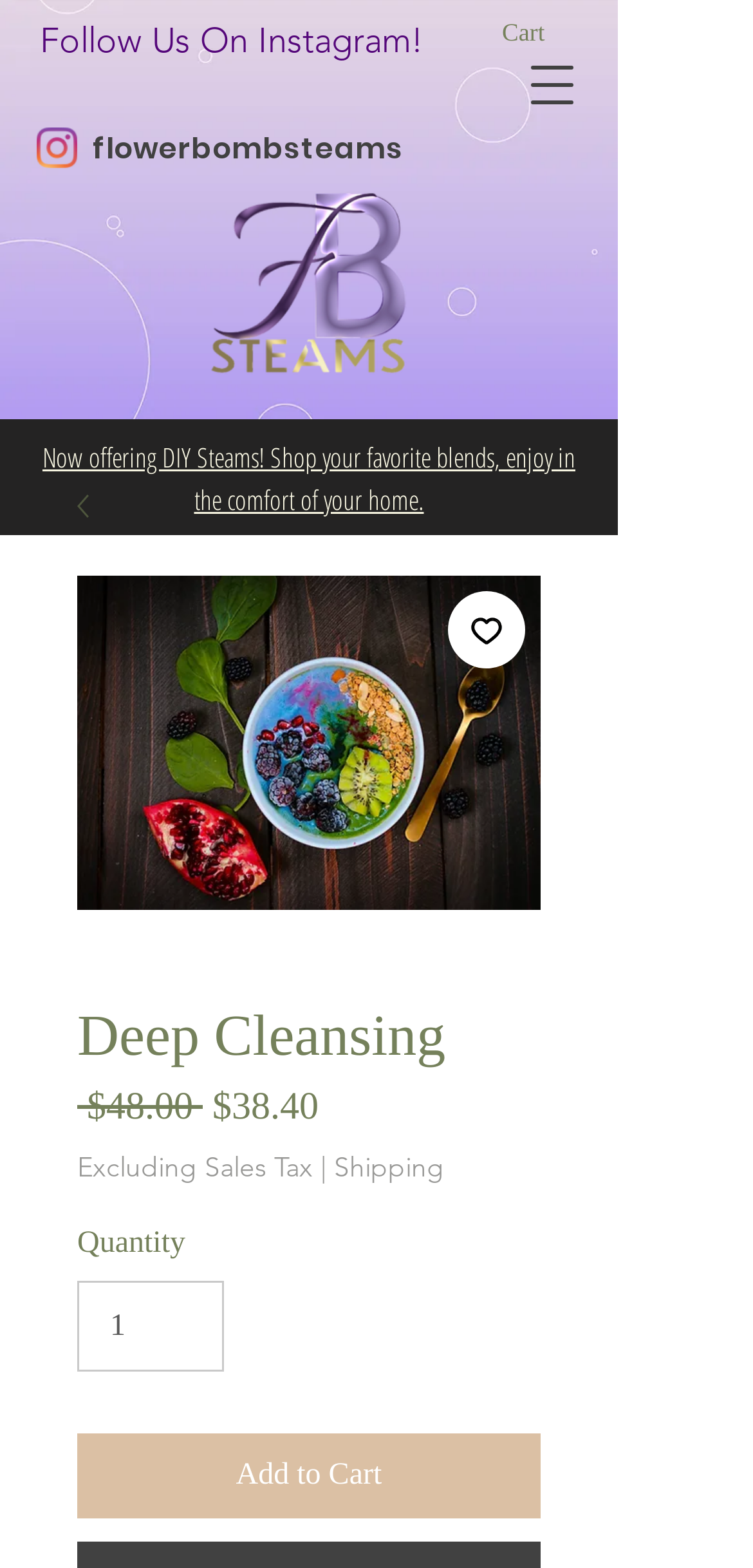Answer the question below with a single word or a brief phrase: 
What is the sale price of the product?

$38.40